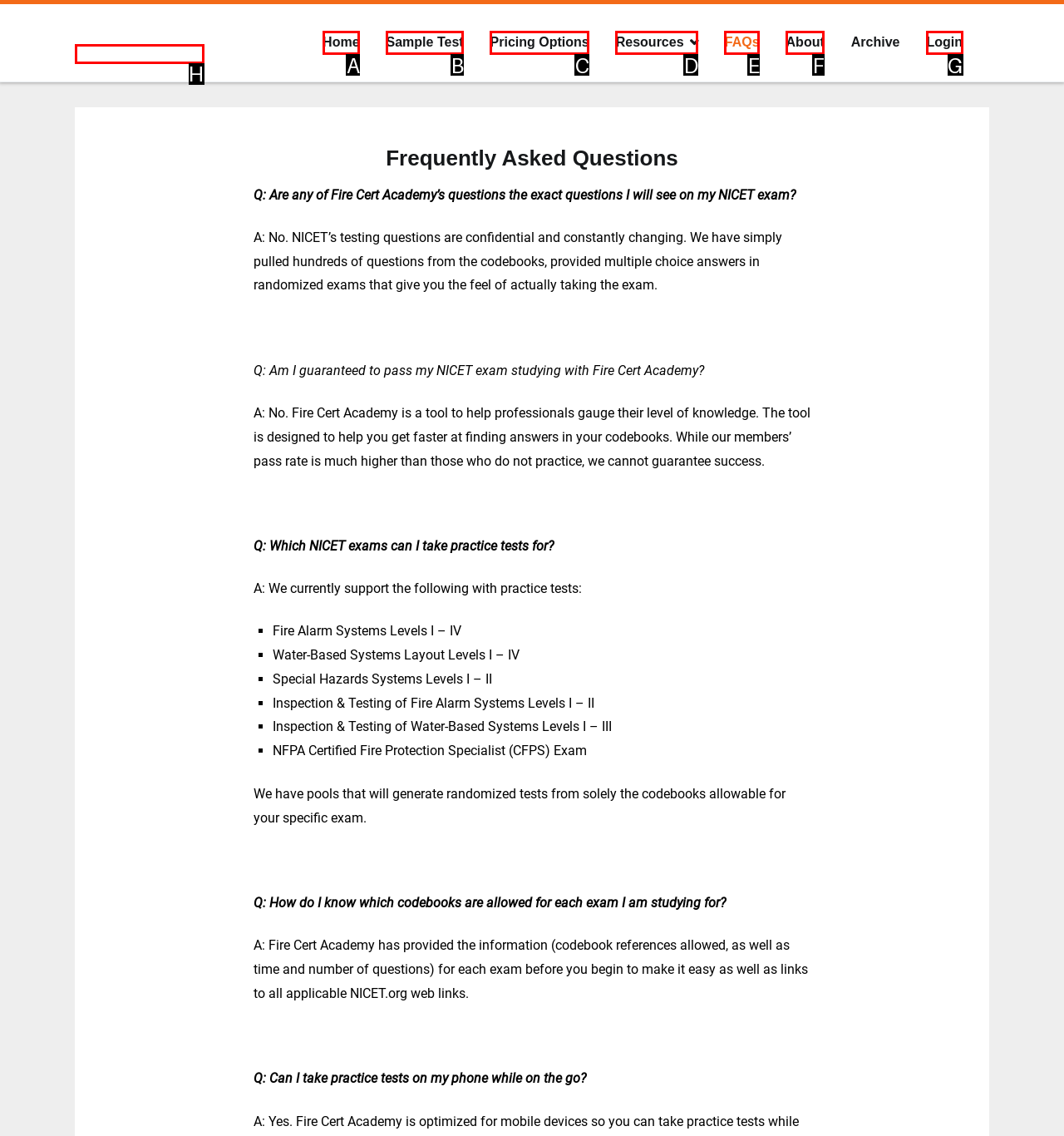What letter corresponds to the UI element described here: Fire Cert Academy
Reply with the letter from the options provided.

H